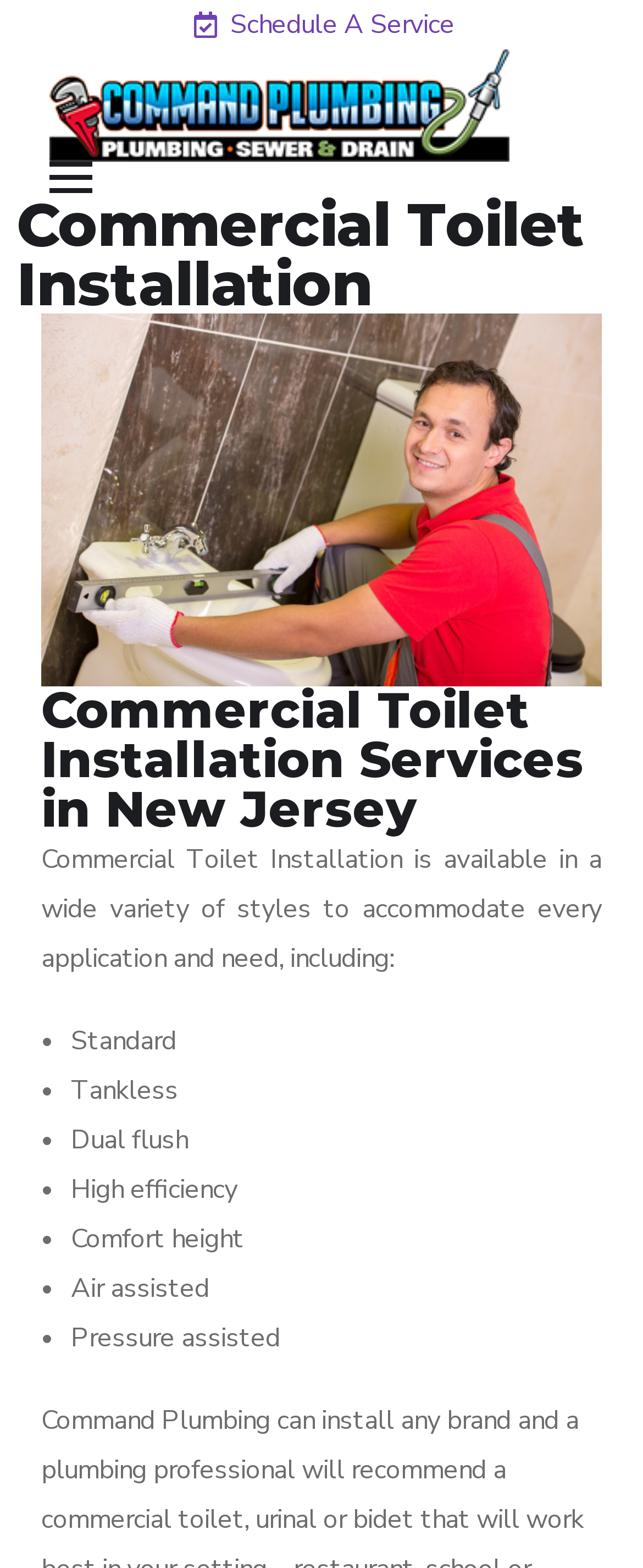Identify the bounding box of the UI element that matches this description: "parent_node: Schedule A Service".

[0.79, 0.672, 0.897, 0.72]